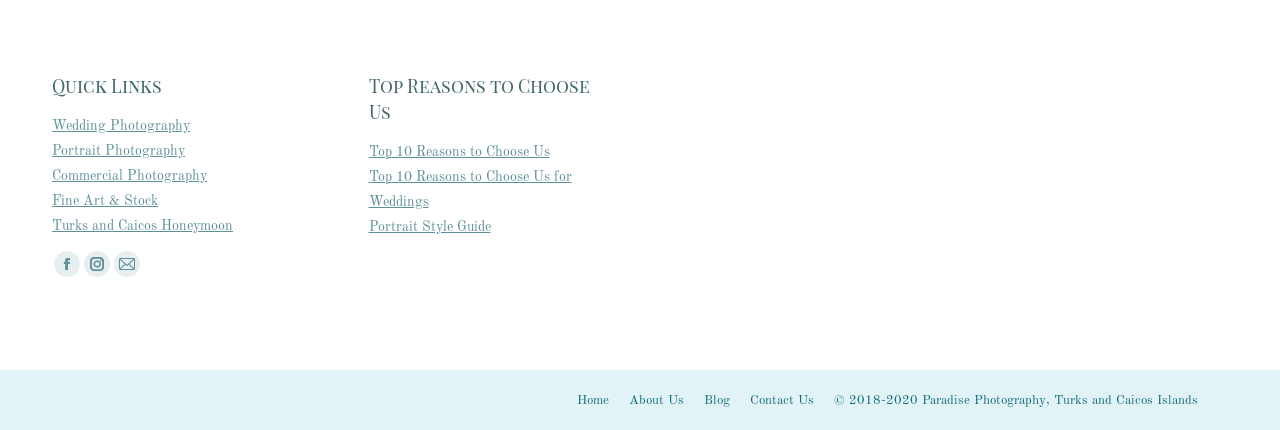Pinpoint the bounding box coordinates of the clickable area necessary to execute the following instruction: "Visit Facebook page". The coordinates should be given as four float numbers between 0 and 1, namely [left, top, right, bottom].

[0.042, 0.584, 0.062, 0.645]